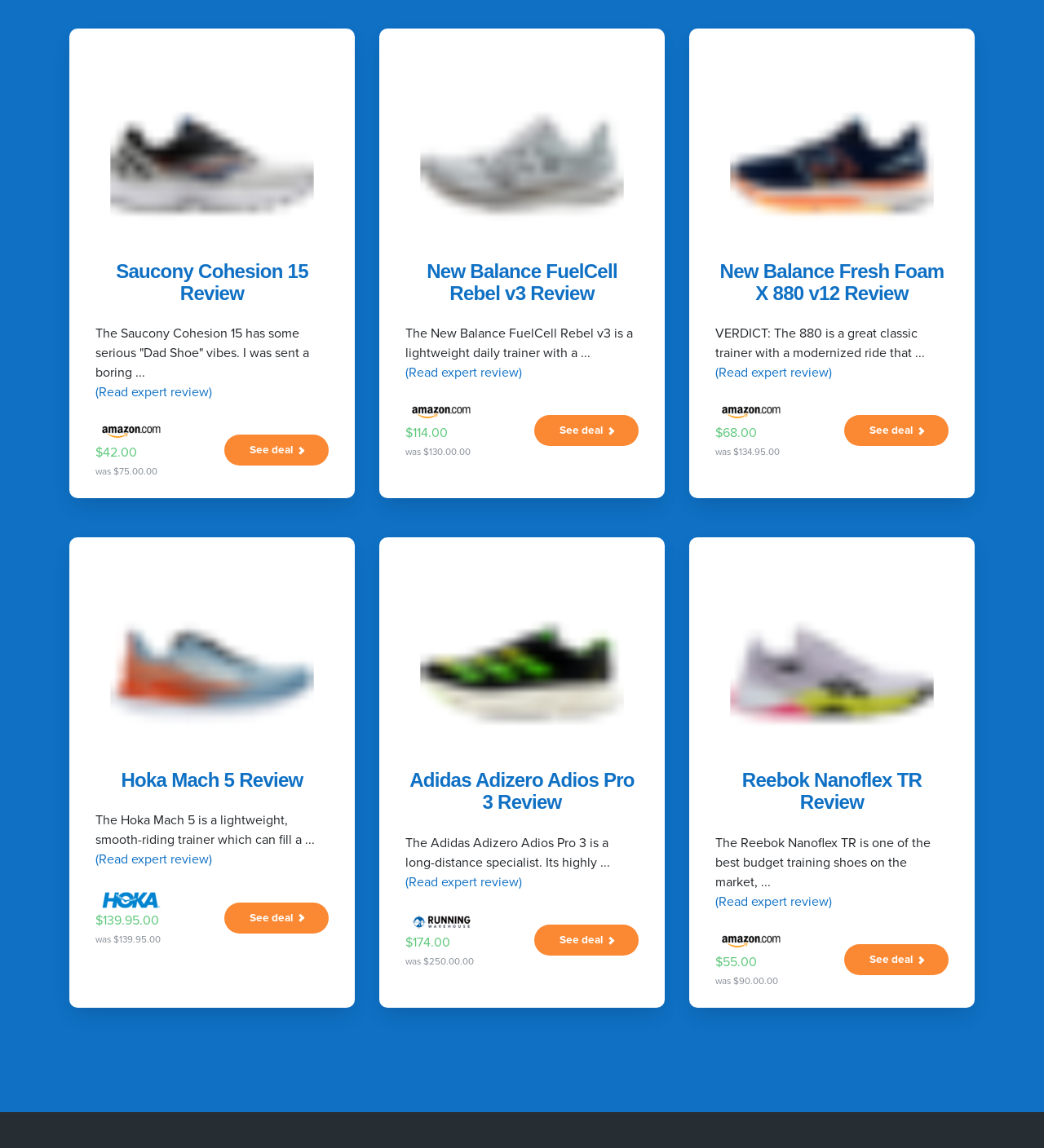Bounding box coordinates should be provided in the format (top-left x, top-left y, bottom-right x, bottom-right y) with all values between 0 and 1. Identify the bounding box for this UI element: (Read expert review)

[0.388, 0.316, 0.612, 0.333]